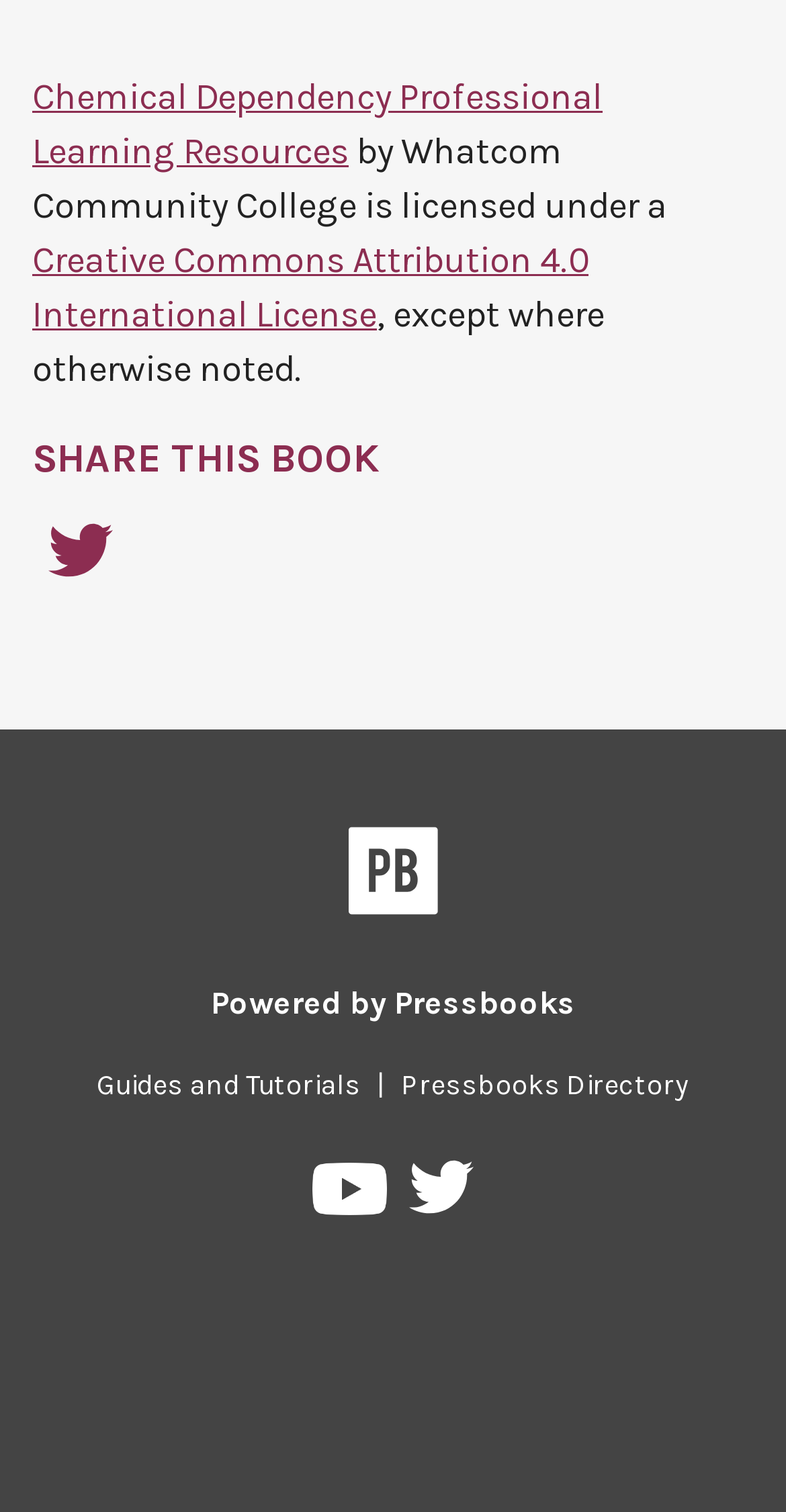Provide the bounding box coordinates for the area that should be clicked to complete the instruction: "Learn about Creative Commons Attribution 4.0 International License".

[0.041, 0.158, 0.749, 0.223]